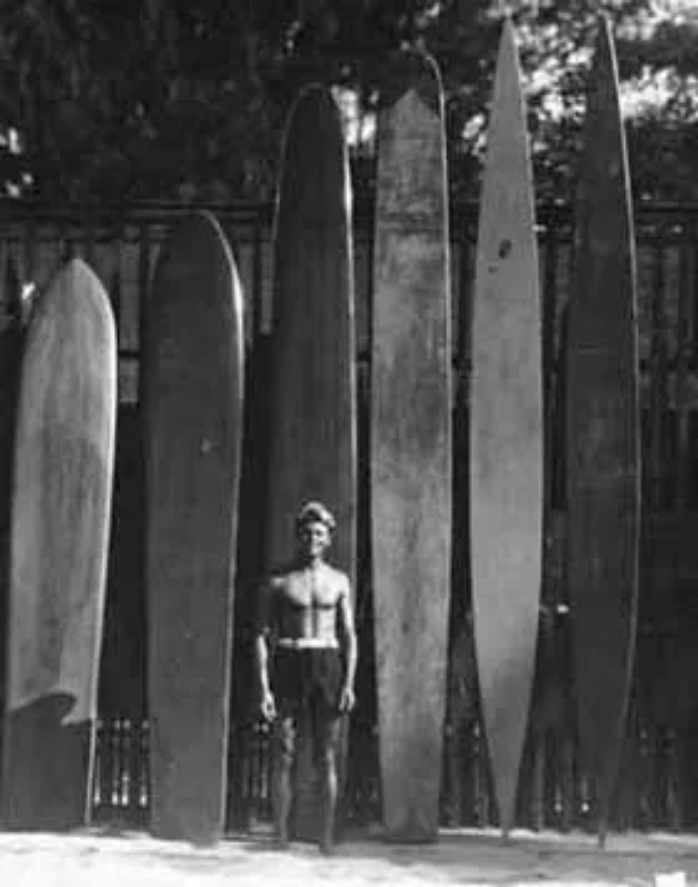Identify and describe all the elements present in the image.

In this historic black-and-white photograph titled "Jack London Surfing," a shirtless man stands confidently among a collection of large wooden surfboards, which are lined up prominently behind him. The sun's rays highlight the textures of the surfboards, emphasizing their traditional craftsmanship. The scene captures a moment from the early 20th century, reflecting the burgeoning culture of surfing and the influence of figures like Jack London in promoting this sport. The backdrop hints at a coastal setting, enhancing the adventurous spirit of the era. This image encapsulates the essence of surfing history, showcasing not just the boards but also the lifestyle and passions of those who embraced the waves.